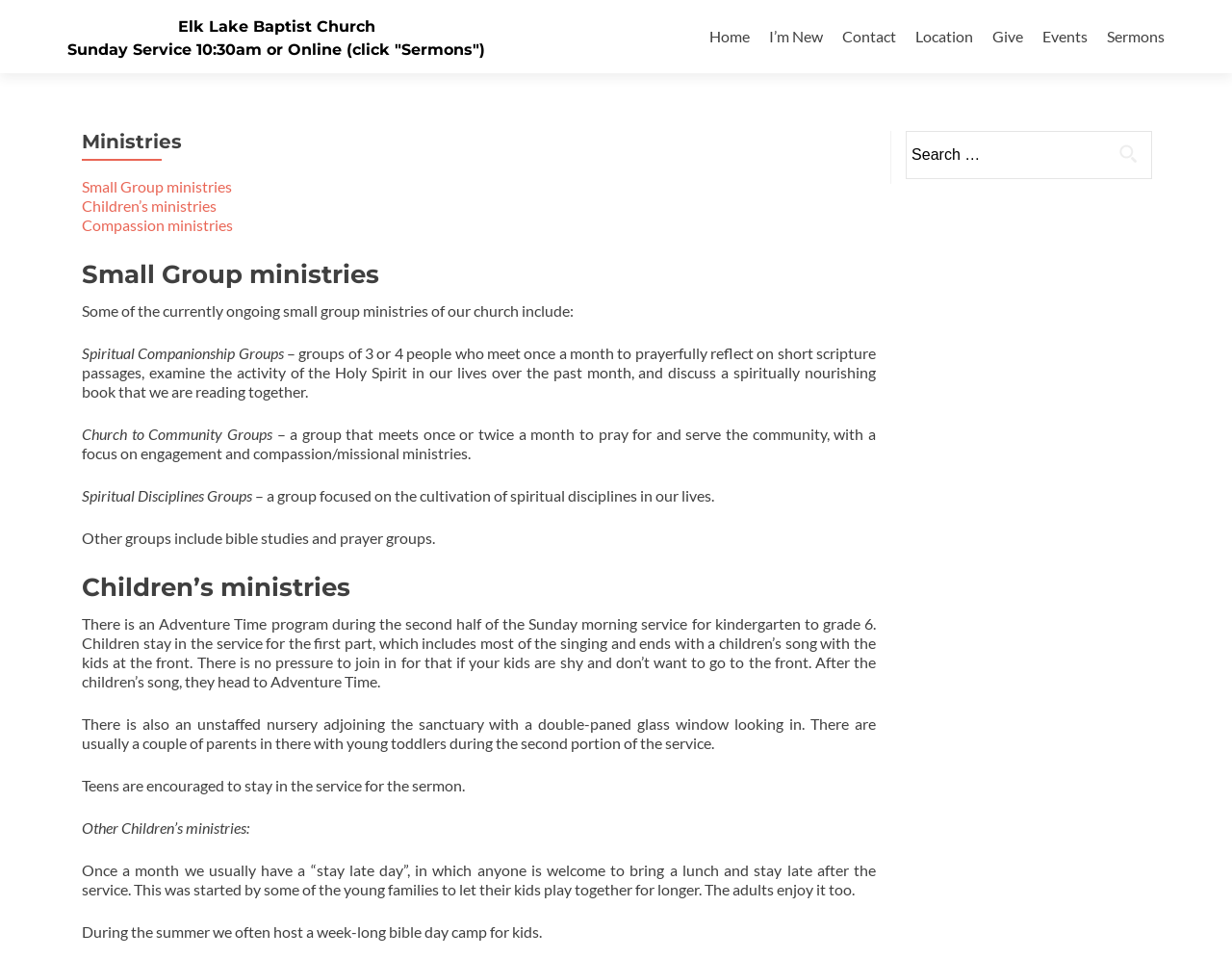Give a one-word or phrase response to the following question: What is the focus of the 'Church to Community Groups'?

Engagement and compassion/missional ministries